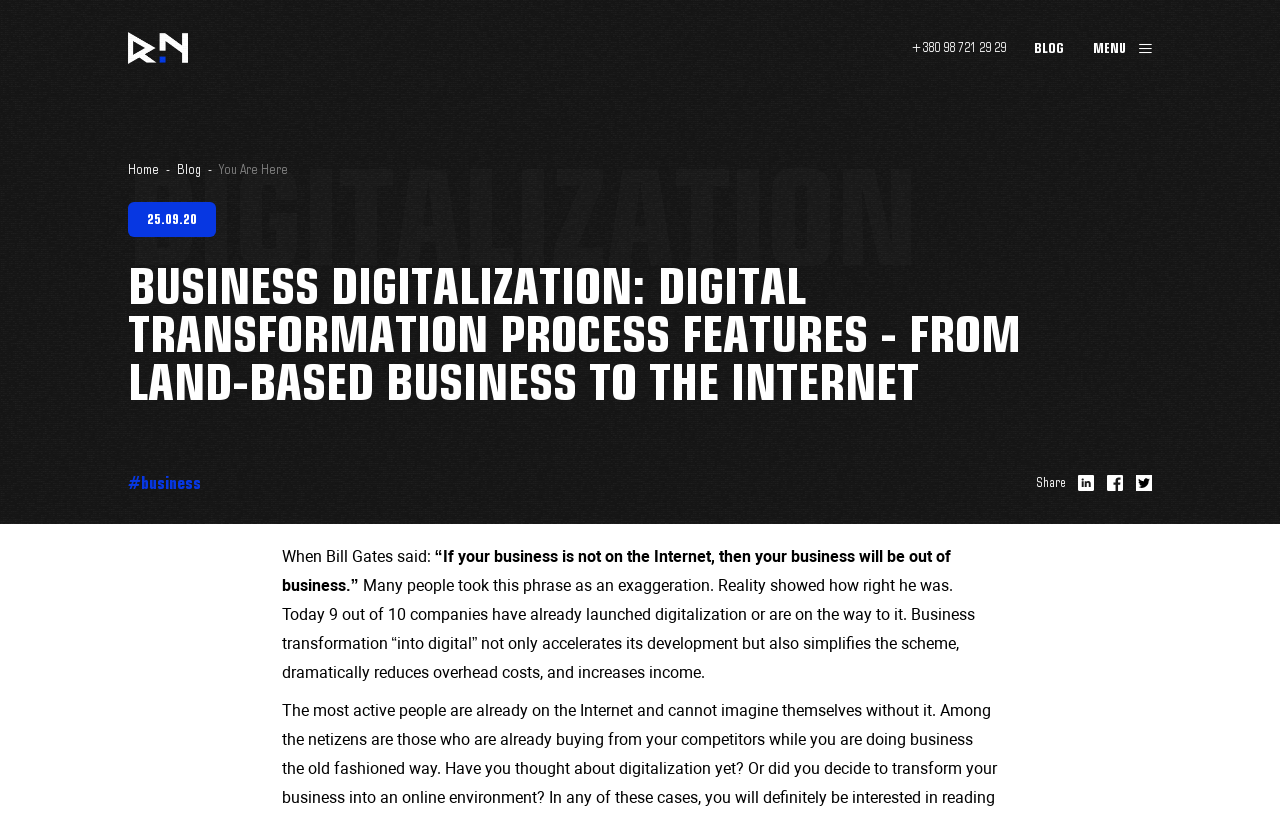Please give a concise answer to this question using a single word or phrase: 
What is the purpose of business digitalization according to the webpage?

accelerates development, simplifies scheme, reduces overhead costs, and increases income